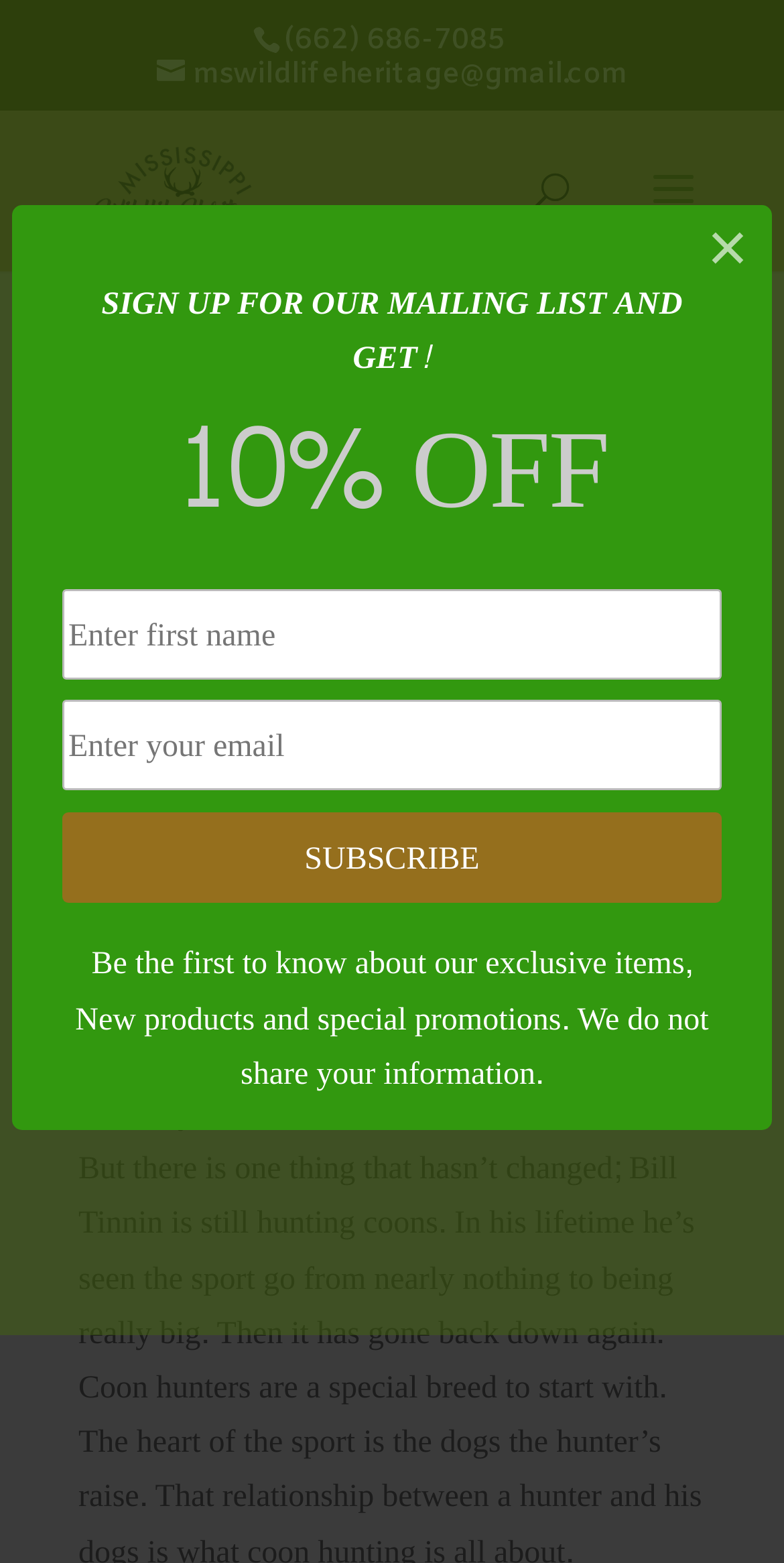What is the topic of the article on the webpage?
Answer the question with a single word or phrase, referring to the image.

Bill Tinnin from Treasures of the Delta